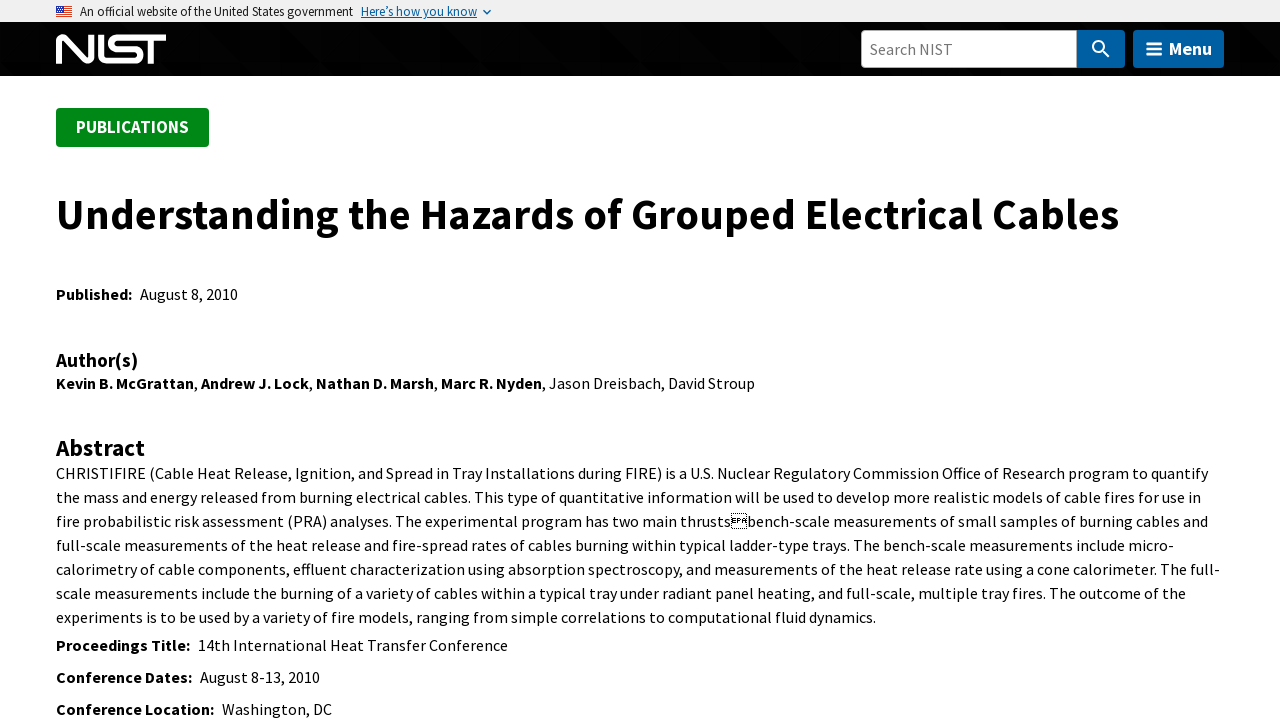Specify the bounding box coordinates (top-left x, top-left y, bottom-right x, bottom-right y) of the UI element in the screenshot that matches this description: parent_node: Search NIST

[0.841, 0.042, 0.879, 0.095]